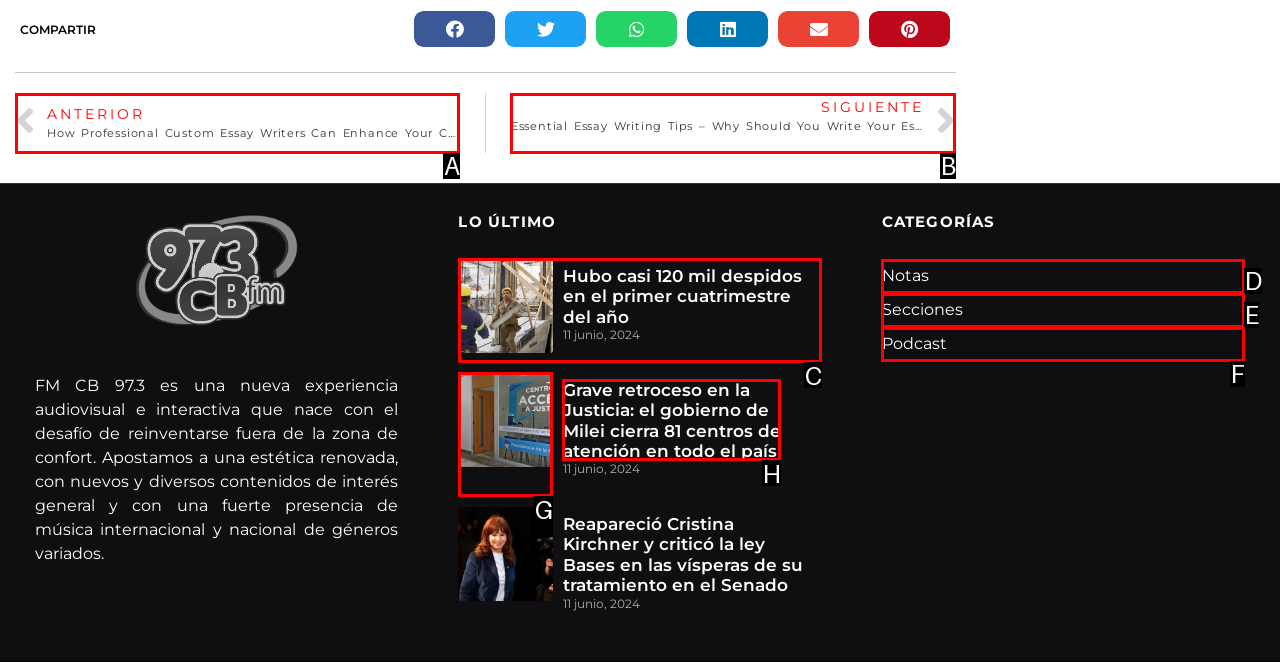Select the HTML element that should be clicked to accomplish the task: Read the latest news under 'LO ÚLTIMO' Reply with the corresponding letter of the option.

C